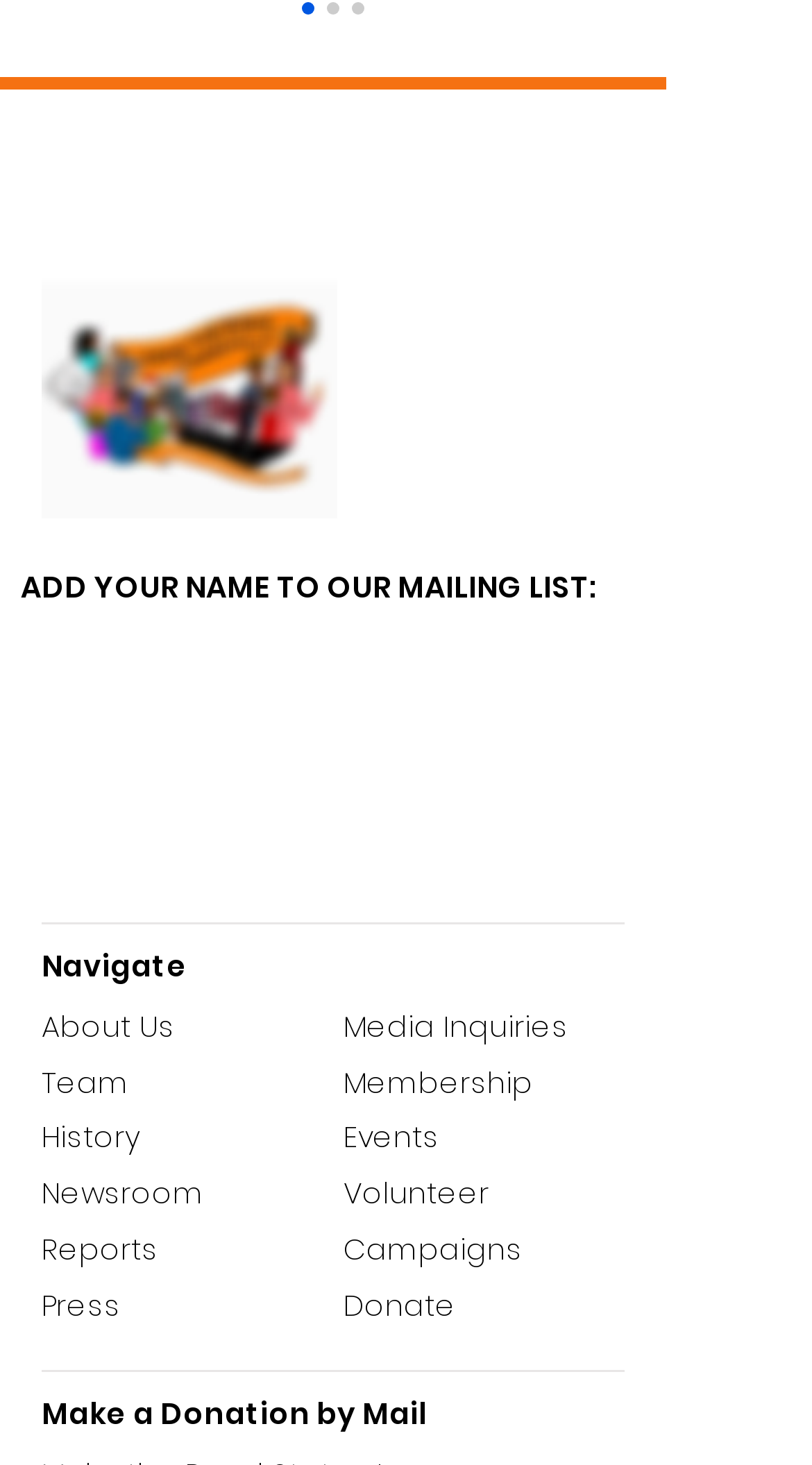Please locate the bounding box coordinates for the element that should be clicked to achieve the following instruction: "View Instagram profile". Ensure the coordinates are given as four float numbers between 0 and 1, i.e., [left, top, right, bottom].

[0.603, 0.159, 0.659, 0.19]